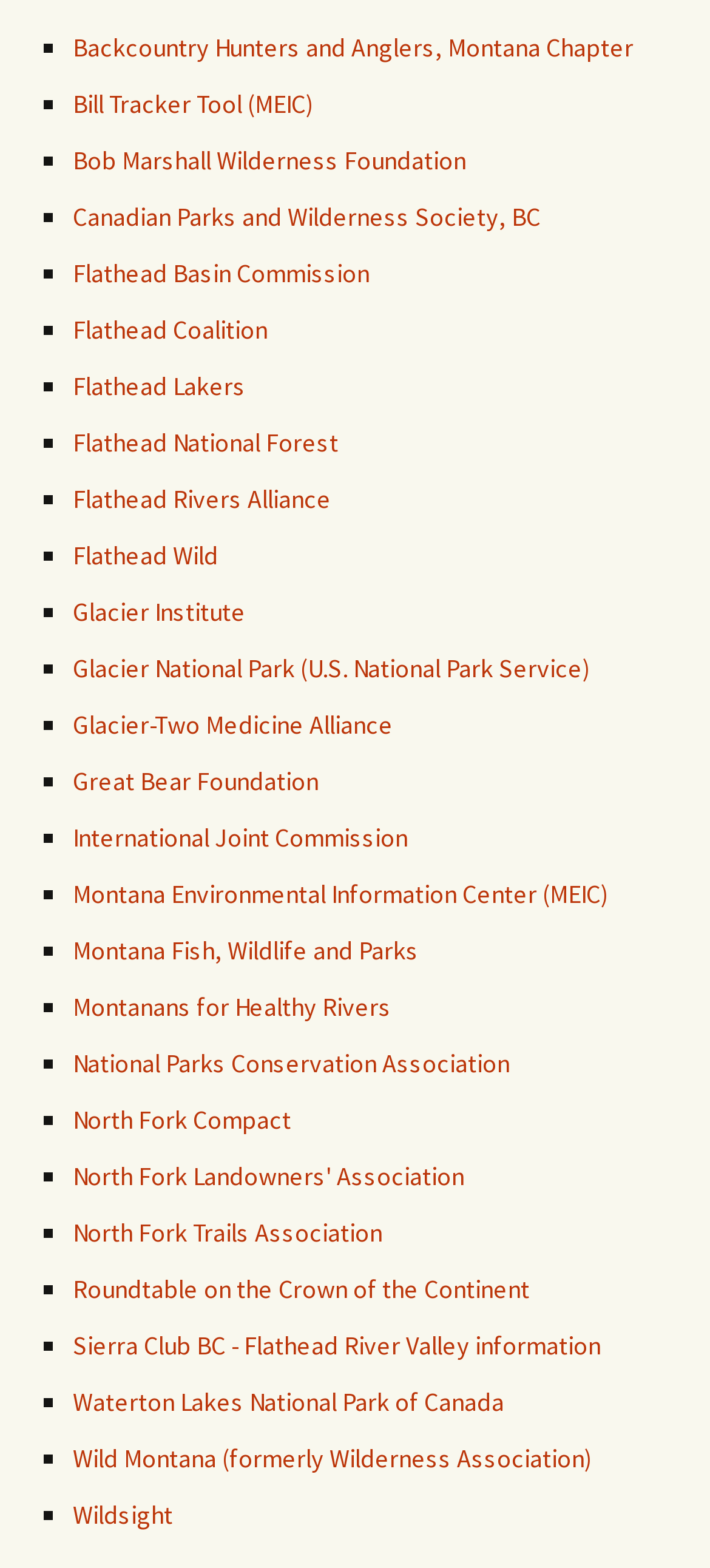Determine the bounding box coordinates for the area that should be clicked to carry out the following instruction: "Explore Bill Tracker Tool provided by MEIC".

[0.103, 0.055, 0.441, 0.076]